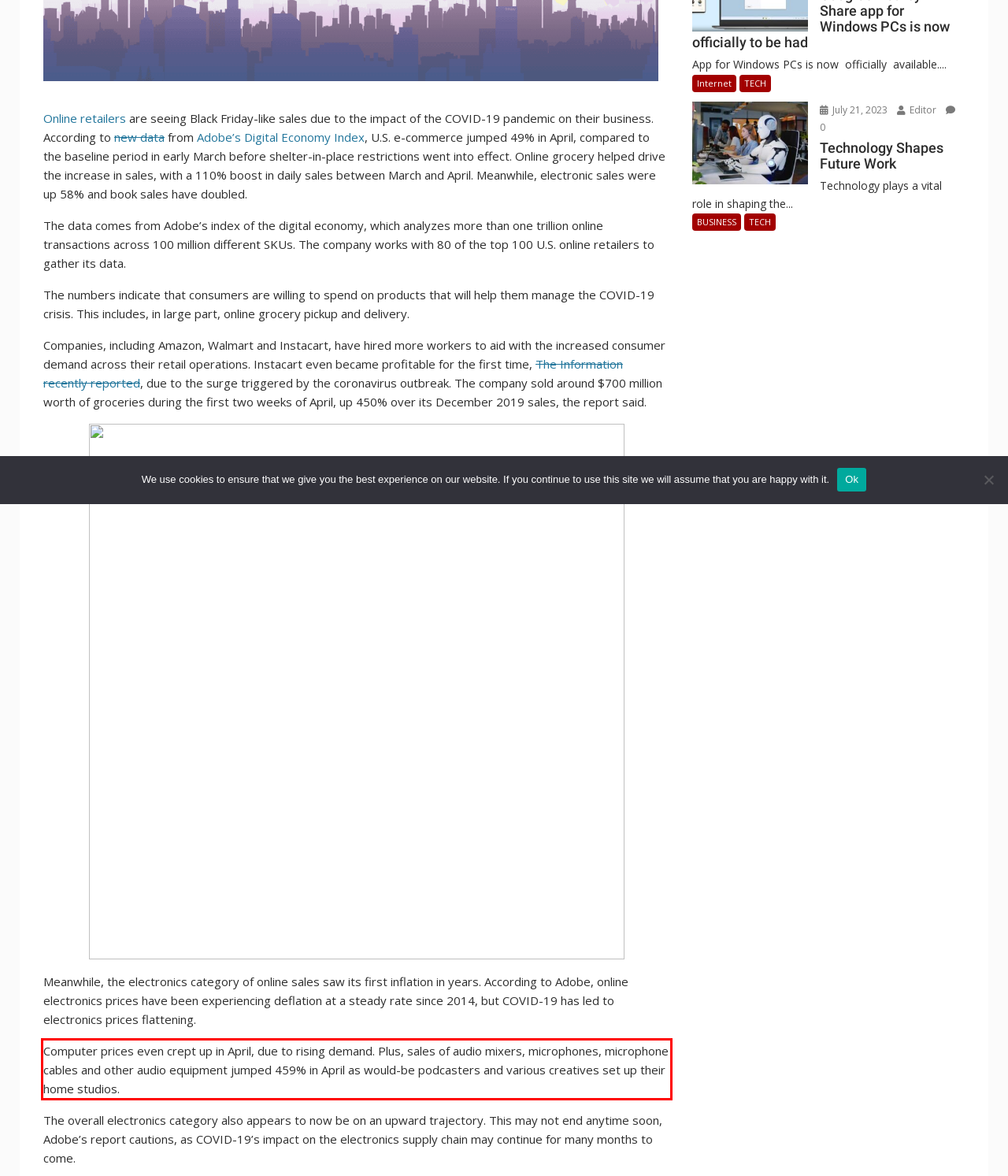You are looking at a screenshot of a webpage with a red rectangle bounding box. Use OCR to identify and extract the text content found inside this red bounding box.

Computer prices even crept up in April, due to rising demand. Plus, sales of audio mixers, microphones, microphone cables and other audio equipment jumped 459% in April as would-be podcasters and various creatives set up their home studios.